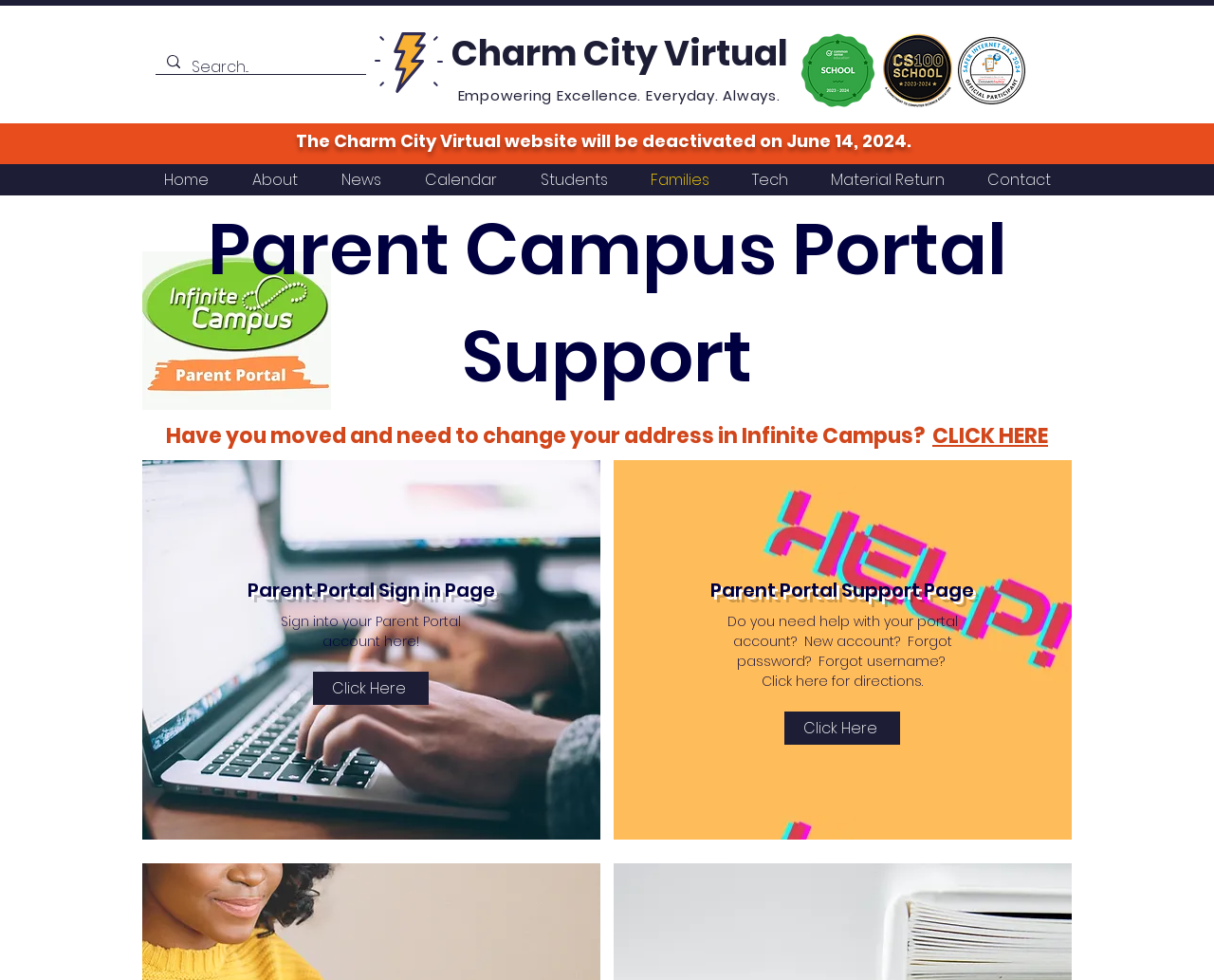Please find the bounding box coordinates of the element that needs to be clicked to perform the following instruction: "Search for something". The bounding box coordinates should be four float numbers between 0 and 1, represented as [left, top, right, bottom].

[0.158, 0.05, 0.269, 0.088]